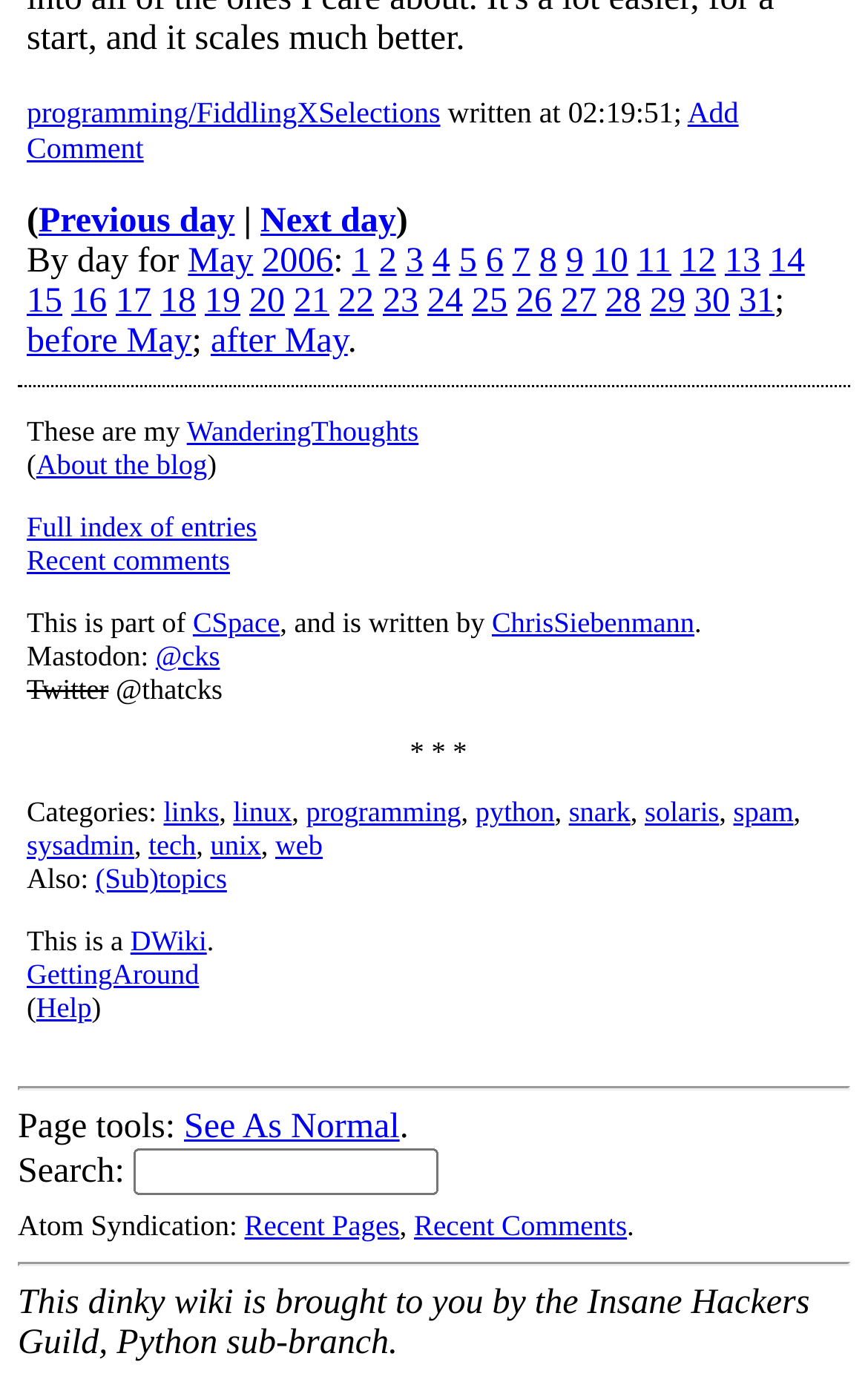Based on the element description Recent Comments, identify the bounding box coordinates for the UI element. The coordinates should be in the format (top-left x, top-left y, bottom-right x, bottom-right y) and within the 0 to 1 range.

[0.477, 0.874, 0.722, 0.898]